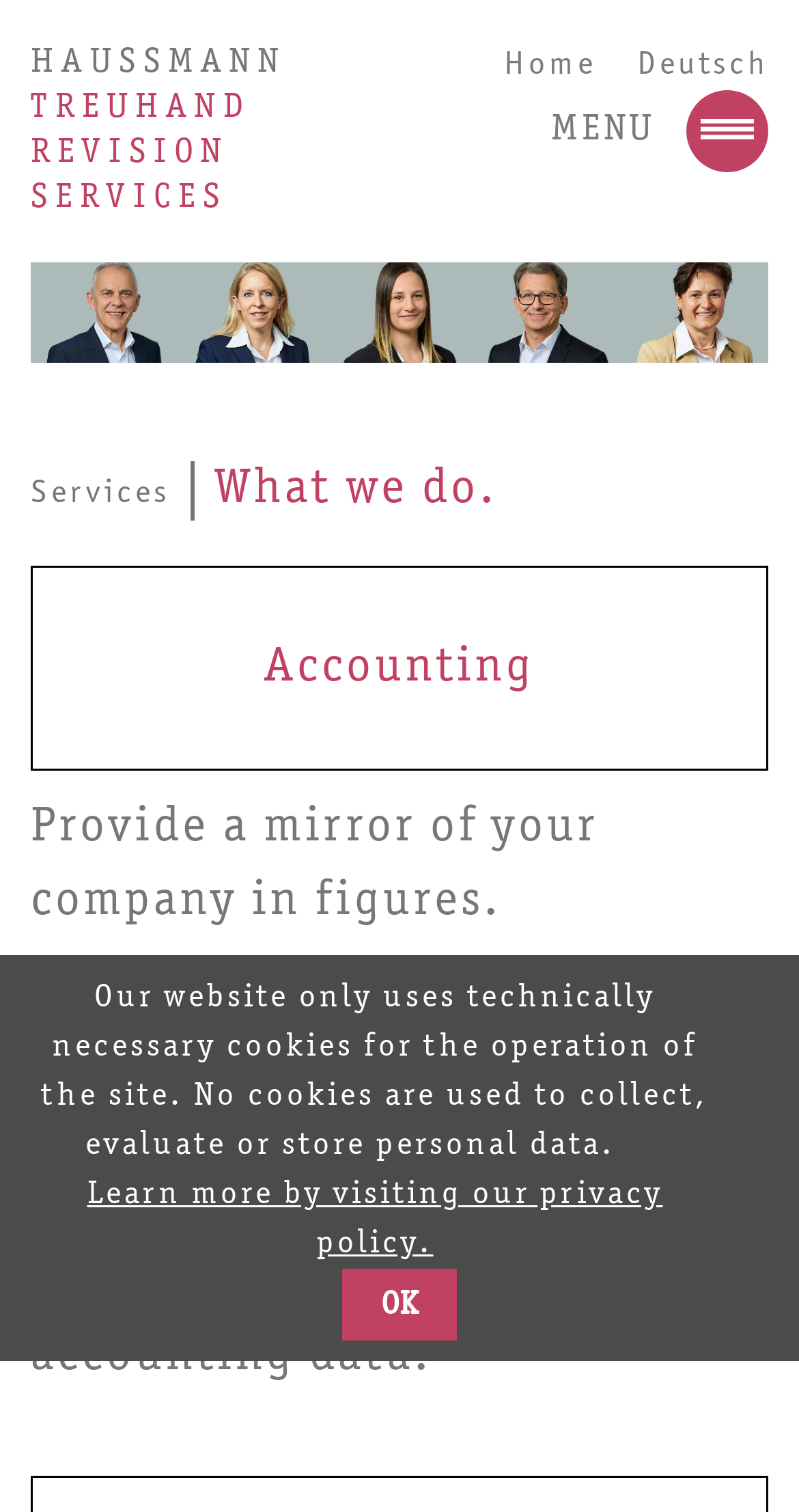Return the bounding box coordinates of the UI element that corresponds to this description: "OK". The coordinates must be given as four float numbers in the range of 0 and 1, [left, top, right, bottom].

[0.428, 0.839, 0.572, 0.887]